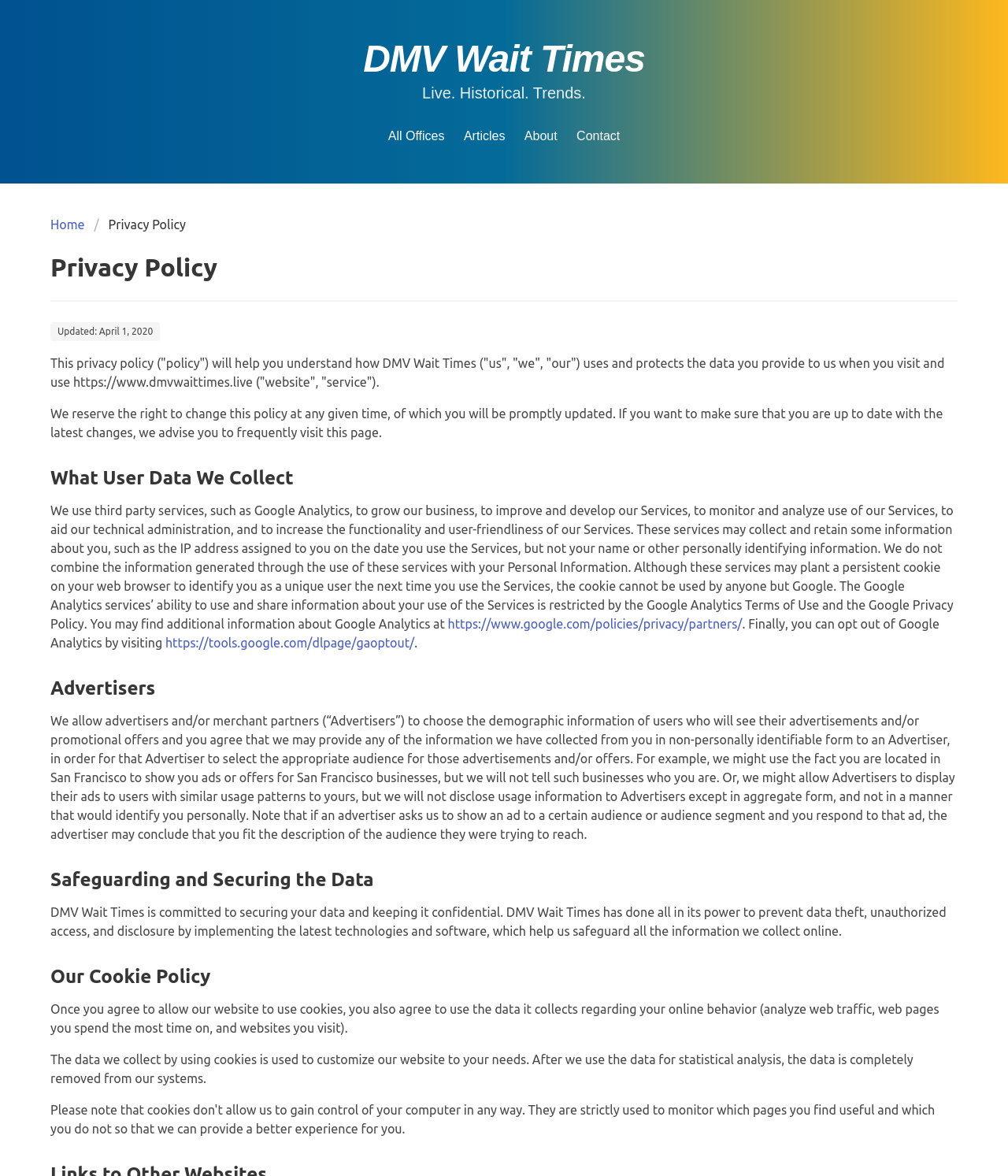Analyze the image and provide a detailed answer to the question: How does DMV Wait Times safeguard data?

DMV Wait Times safeguards data by implementing the latest technologies and software, which help to prevent data theft, unauthorized access, and disclosure, as stated in the static text under the heading 'Safeguarding and Securing the Data'.